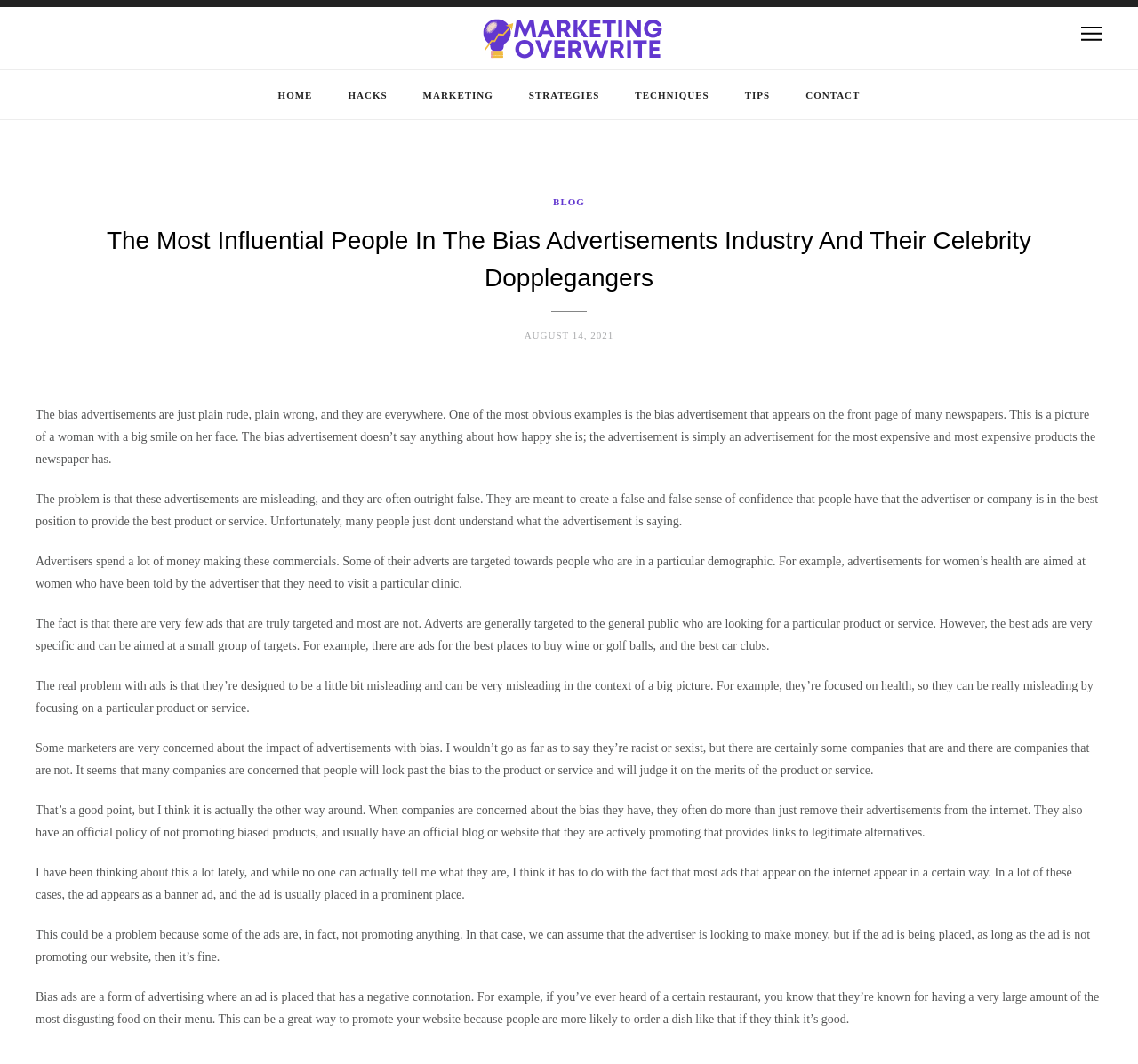Generate a comprehensive description of the webpage.

This webpage appears to be a blog post or article discussing the issue of biased advertisements. At the top of the page, there is a header with the title "The Most Influential People In The Bias Advertisements Industry And Their Celebrity Dopplegangers" in a prominent font size. Below the header, there is a timestamp indicating that the article was published on August 14, 2021.

The main content of the page consists of a series of paragraphs discussing the problems with biased advertisements. The text is divided into several sections, each addressing a different aspect of the issue. The paragraphs are arranged in a vertical column, with each section separated by a small gap.

To the top-left of the page, there is a navigation menu with links to different sections of the website, including "HOME", "HACKS", "MARKETING", "STRATEGIES", "TECHNIQUES", "TIPS", and "CONTACT". The menu items are arranged horizontally, with each link separated by a small gap.

In the top-right corner of the page, there is a logo for "Marketing Overwrite" with a link to the website. Below the logo, there is a smaller link to a "BLOG" section.

Throughout the page, there are no images, but there are several links to external websites or resources. The overall layout of the page is clean and easy to read, with a clear hierarchy of headings and paragraphs.